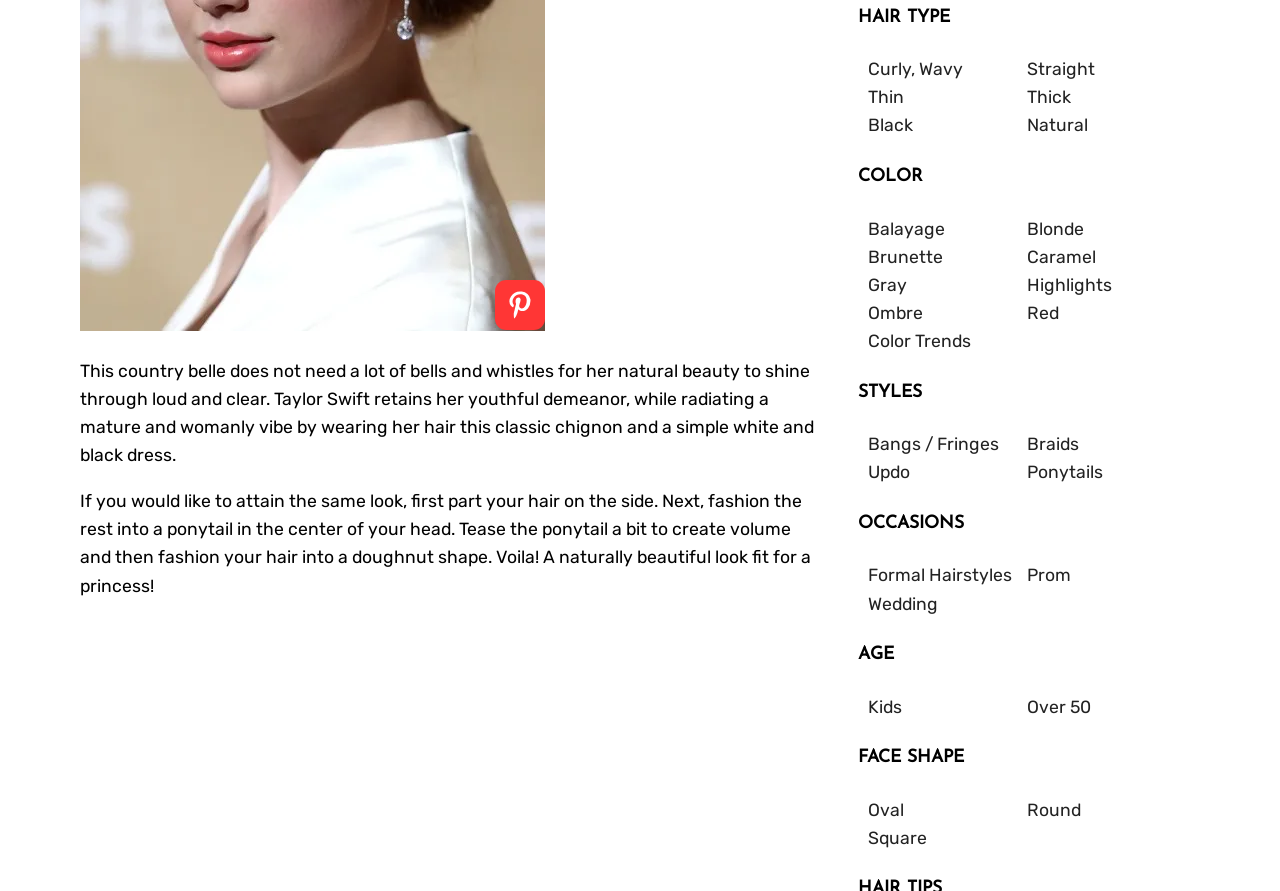What is the first step to attain the same look as Taylor Swift?
Give a detailed and exhaustive answer to the question.

According to the webpage, the first step to attain the same look as Taylor Swift is to part your hair on the side, followed by fashioning the rest into a ponytail in the center of your head.